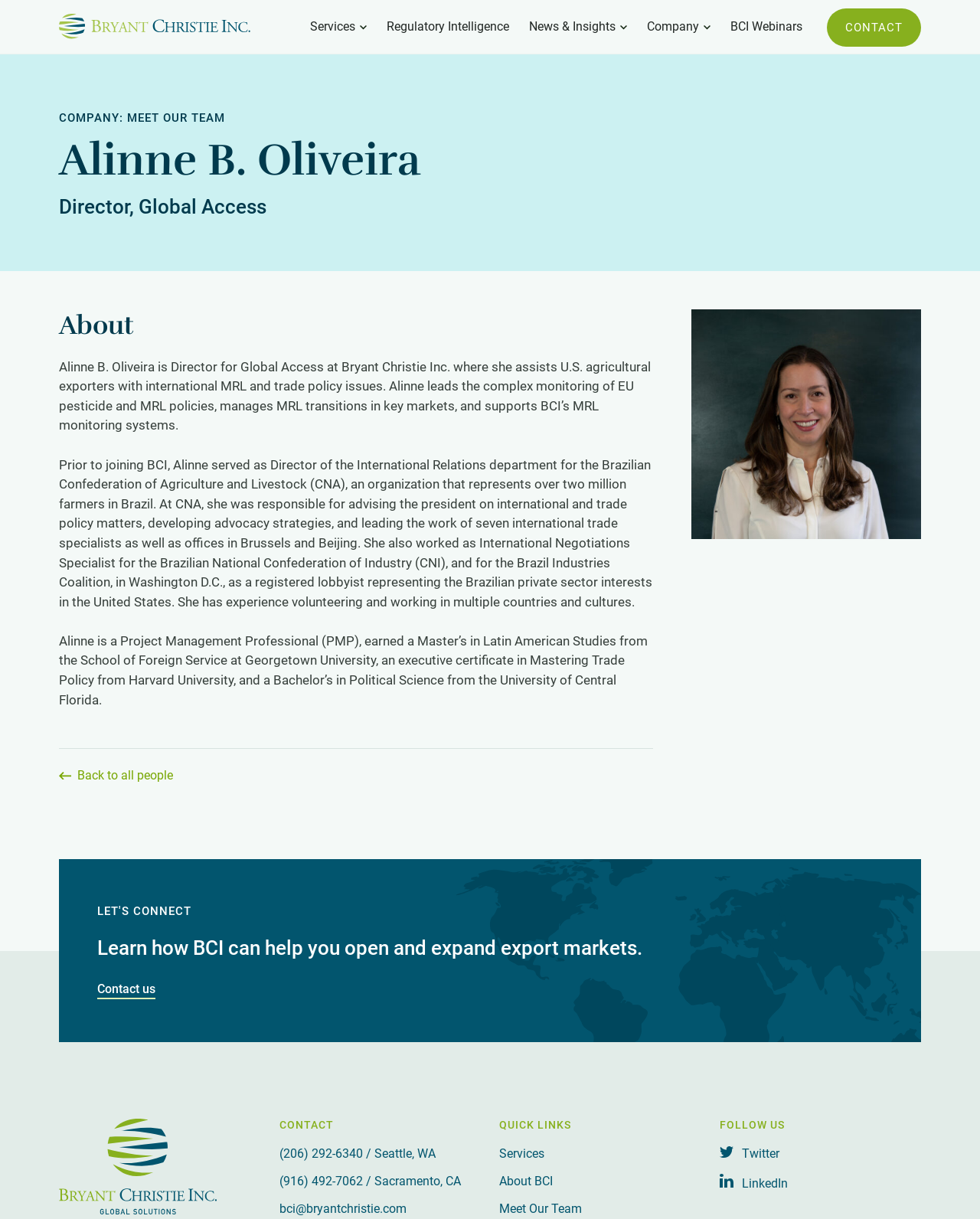How many images are there in the webpage?
Please look at the screenshot and answer using one word or phrase.

9